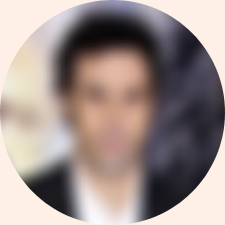What does the figure embody?
From the details in the image, provide a complete and detailed answer to the question.

The figure embodies the spirit of using comedy as a tool for change, which means they use their platform to inspire positive change and encourage people to think differently about important issues.